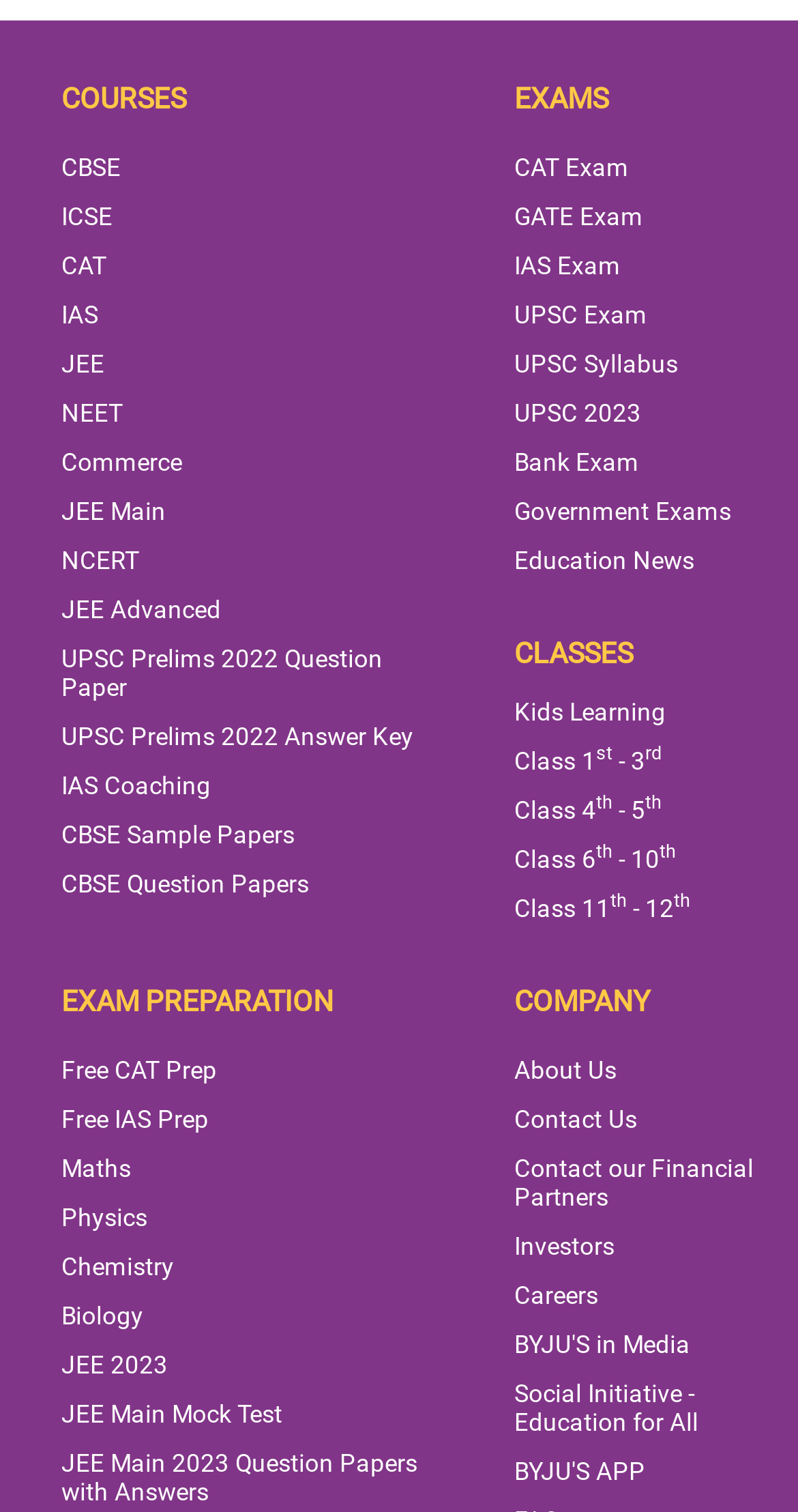For the element described, predict the bounding box coordinates as (top-left x, top-left y, bottom-right x, bottom-right y). All values should be between 0 and 1. Element description: BYJU'S in Media

[0.645, 0.879, 0.865, 0.898]